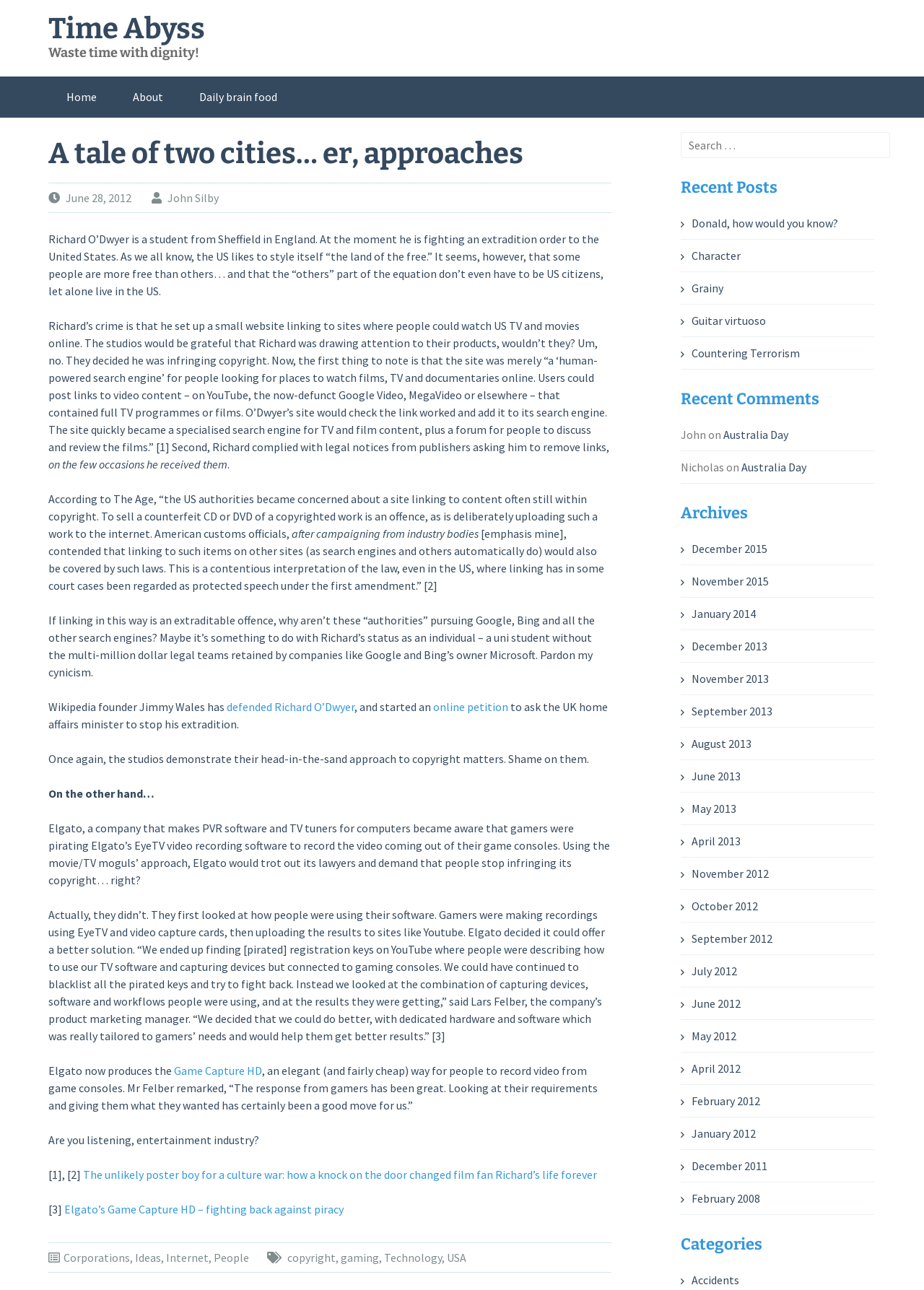Based on the element description "Donald, how would you know?", predict the bounding box coordinates of the UI element.

[0.737, 0.167, 0.907, 0.179]